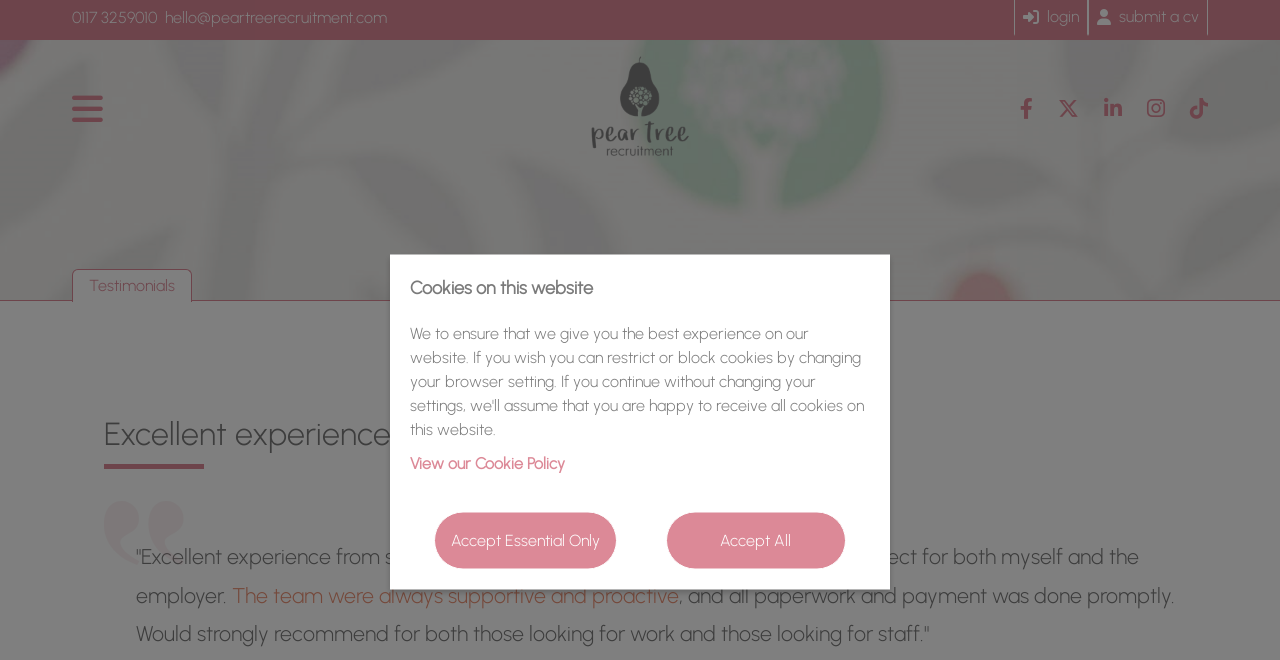How many social media links are there on the webpage?
Using the information presented in the image, please offer a detailed response to the question.

I found the social media links by looking at the links in the header section, specifically the ones with icons such as '', '', '', '', and ''.